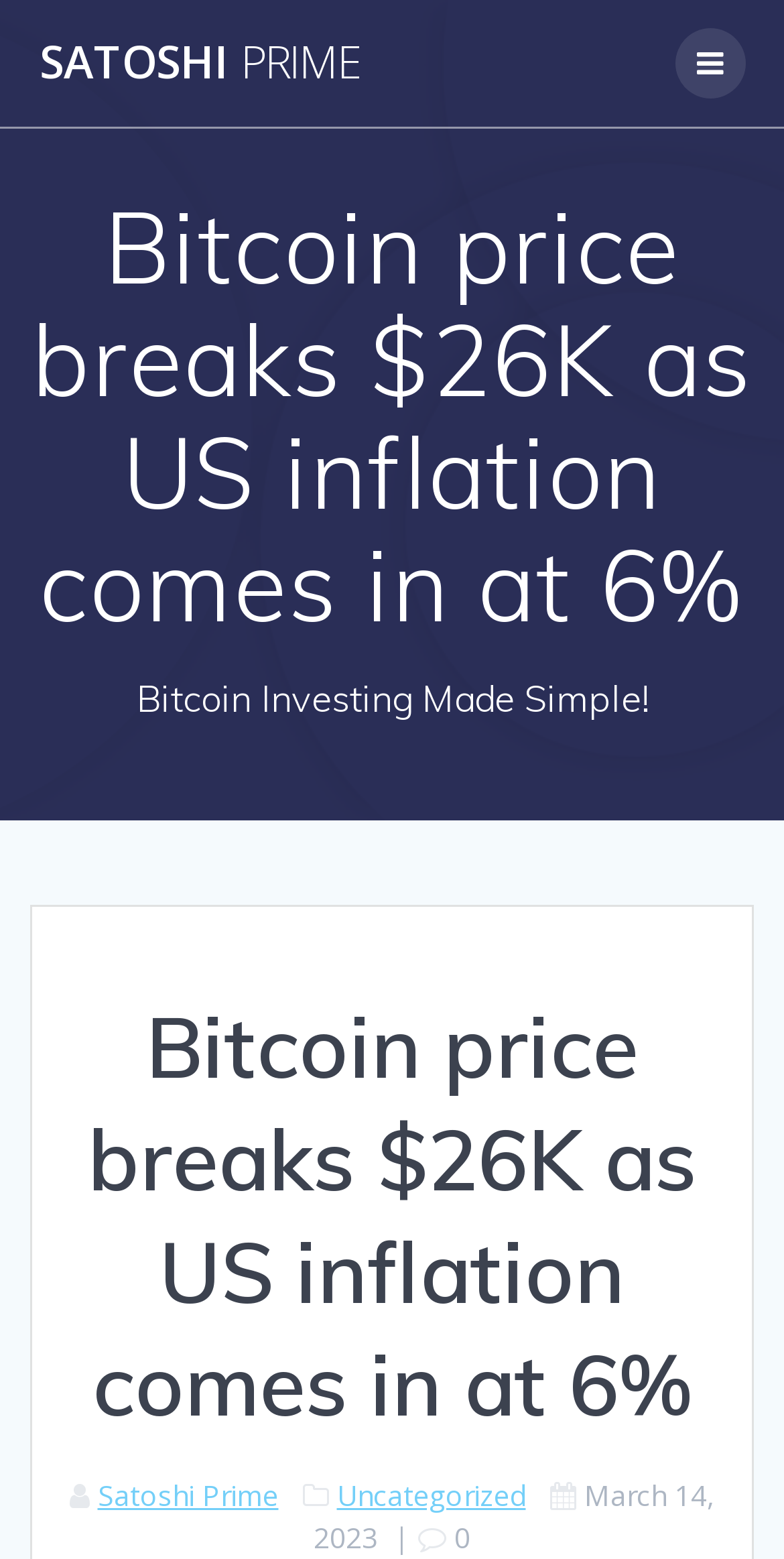What is the current Bitcoin price?
Refer to the image and provide a one-word or short phrase answer.

Above $26K